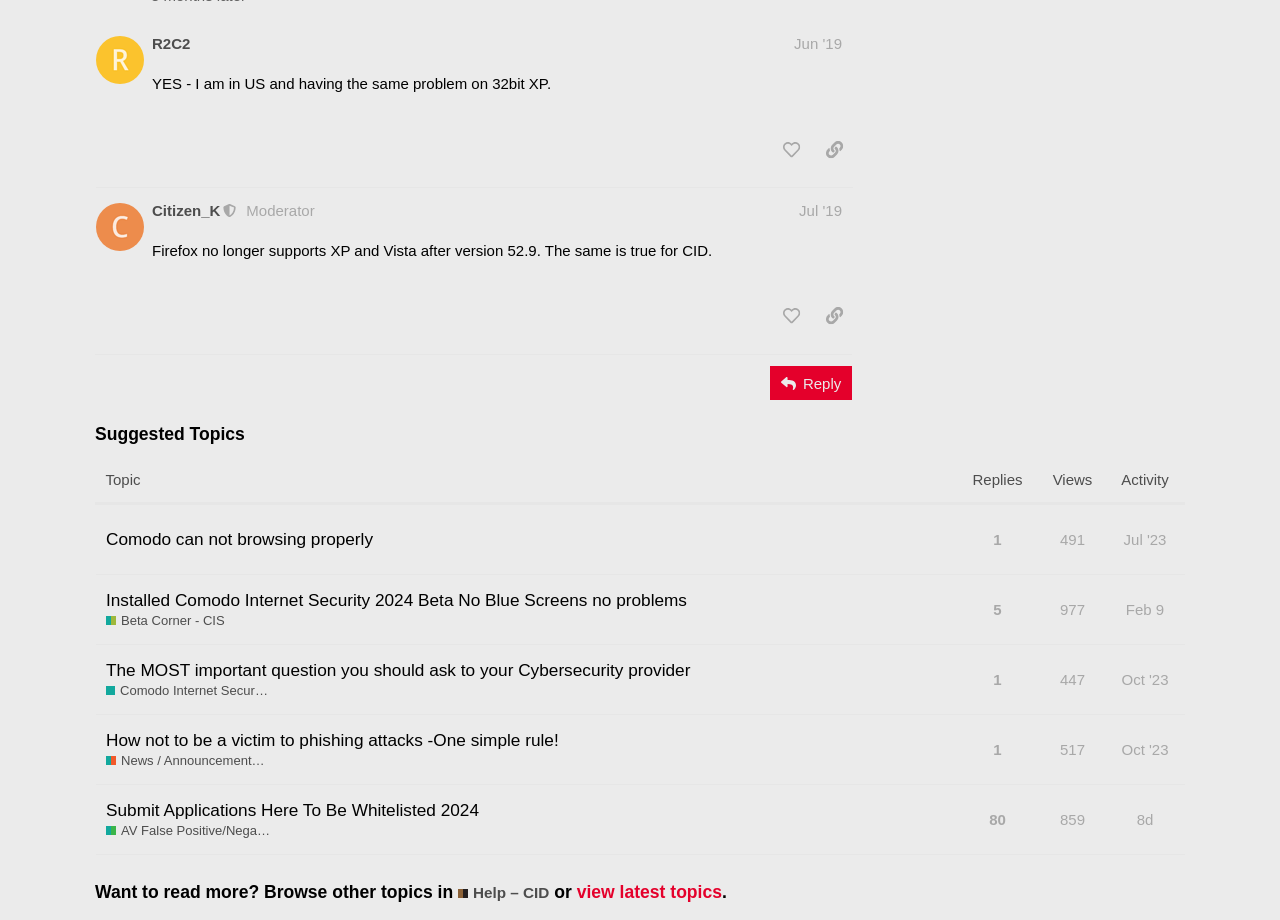What is the view count of the topic 'Installed Comodo Internet Security 2024 Beta No Blue Screens no problems'?
Examine the image and provide an in-depth answer to the question.

The topic 'Installed Comodo Internet Security 2024 Beta No Blue Screens no problems' is located in the table with the bounding box coordinates [0.074, 0.497, 0.926, 0.929]. Within this table, there is a row with a gridcell containing the topic title and another gridcell with the text 'this topic has been viewed 977 times'.